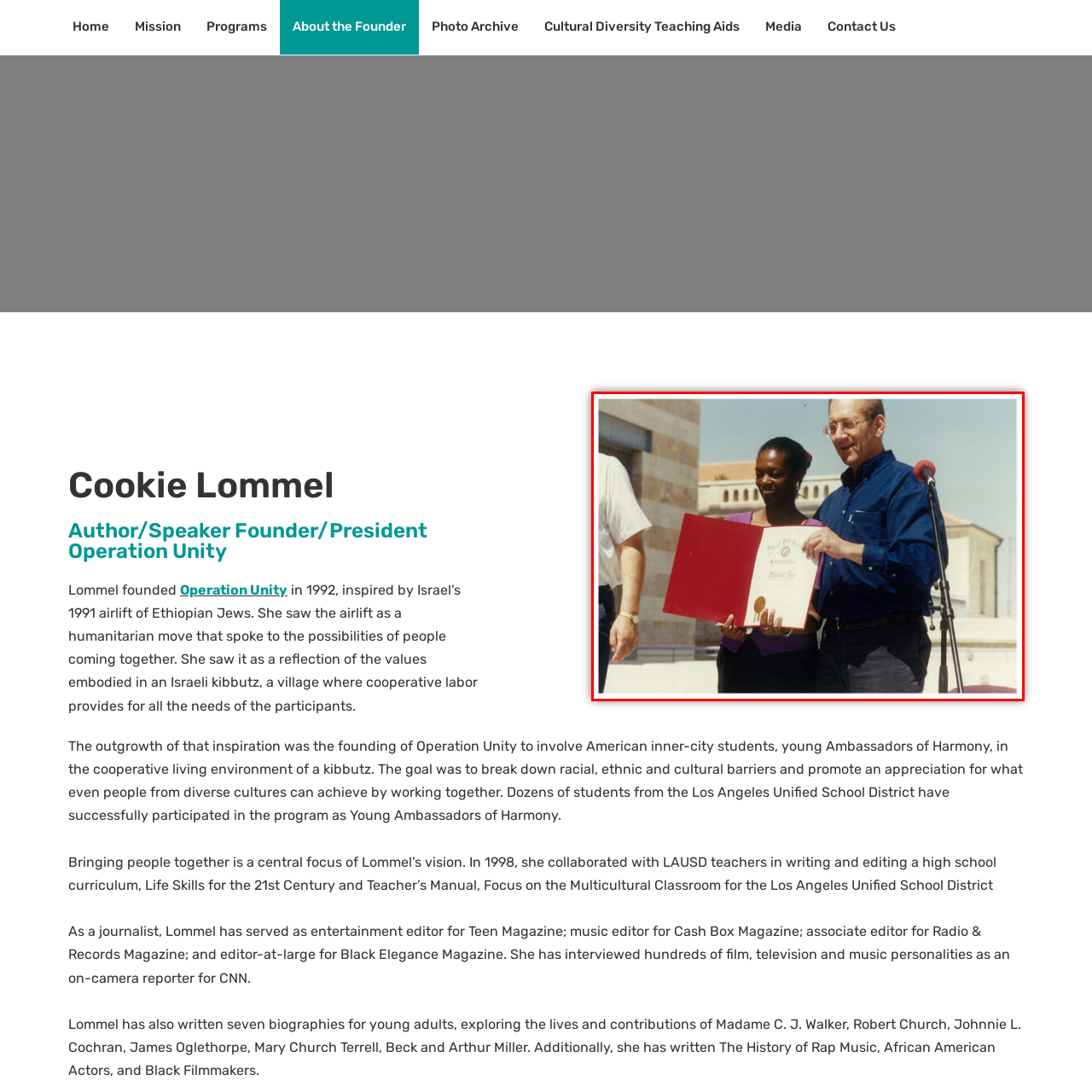Identify the subject within the red bounding box and respond to the following question in a single word or phrase:
What is the purpose of Operation Unity?

Promoting harmony among youth